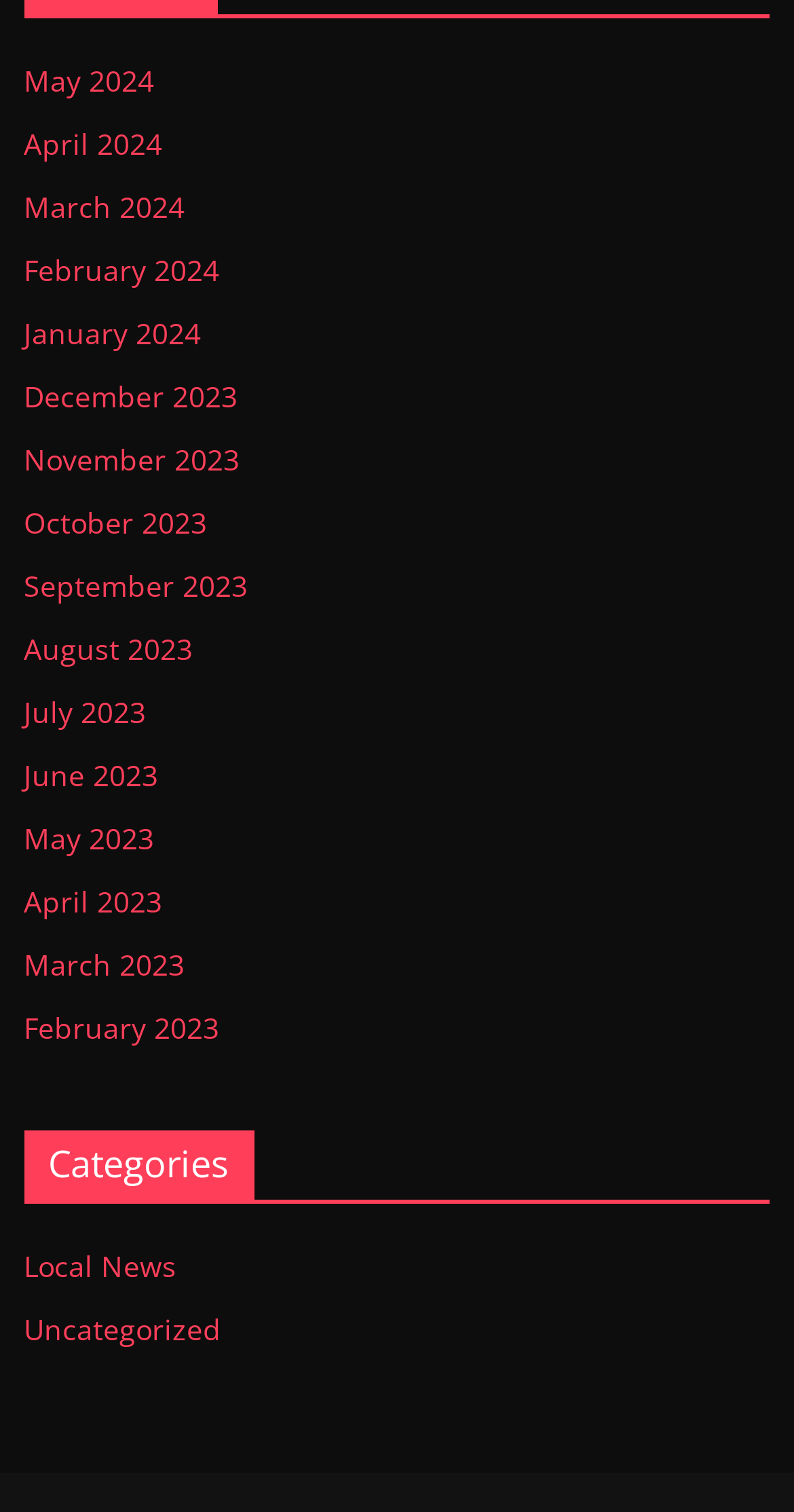Utilize the details in the image to give a detailed response to the question: What is the earliest month listed?

I looked at the list of month links and found that May 2023 is the earliest month listed, which is at the bottom of the list.